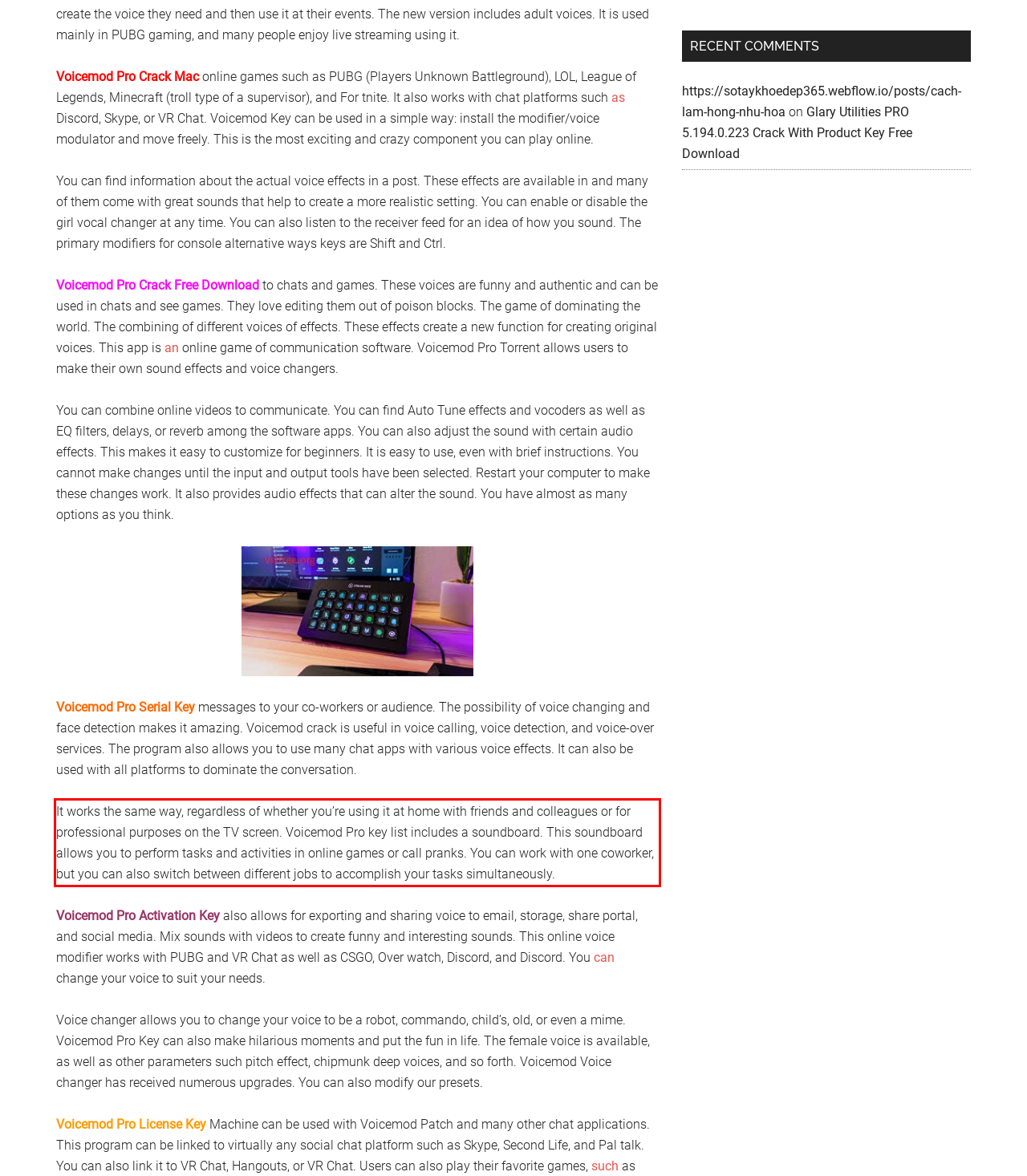Locate the red bounding box in the provided webpage screenshot and use OCR to determine the text content inside it.

It works the same way, regardless of whether you’re using it at home with friends and colleagues or for professional purposes on the TV screen. Voicemod Pro key list includes a soundboard. This soundboard allows you to perform tasks and activities in online games or call pranks. You can work with one coworker, but you can also switch between different jobs to accomplish your tasks simultaneously.